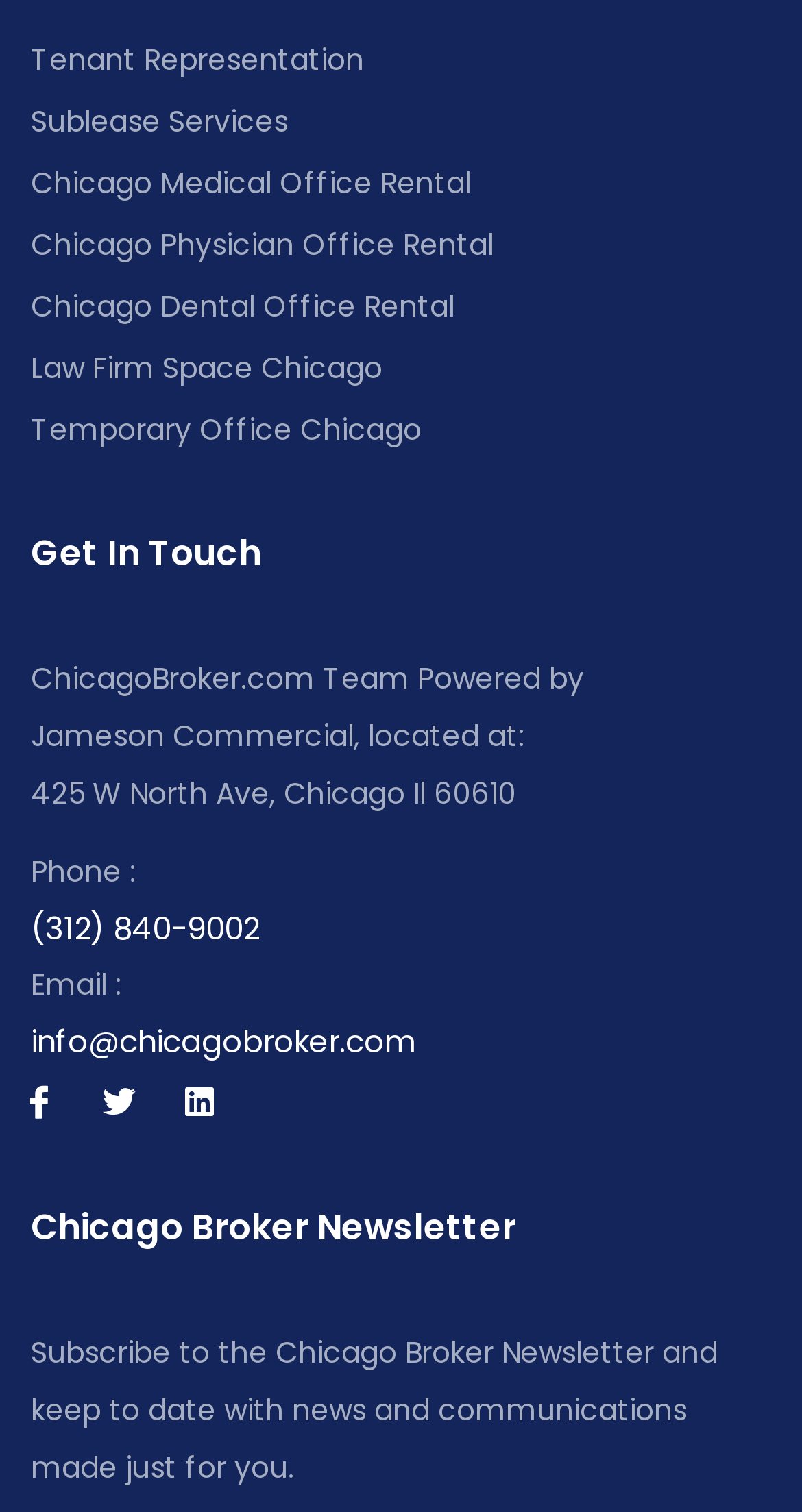Find the bounding box coordinates of the element you need to click on to perform this action: 'Email info@chicagobroker.com'. The coordinates should be represented by four float values between 0 and 1, in the format [left, top, right, bottom].

[0.038, 0.67, 0.962, 0.707]